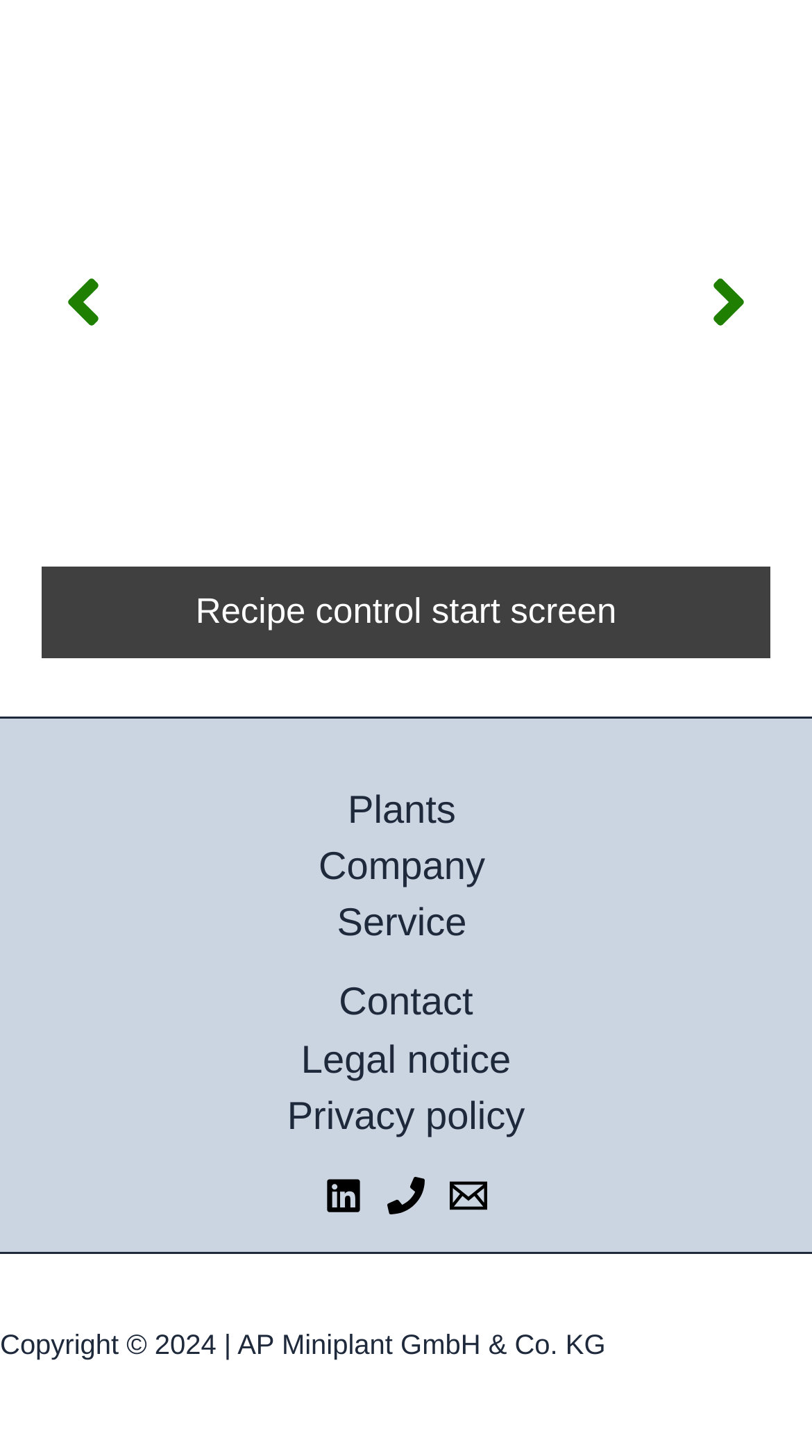How many navigation menus are there?
Please provide a comprehensive answer to the question based on the webpage screenshot.

There are two navigation menus on the webpage, one is 'Menu' and the other is 'Site Navigation: Footer English'.